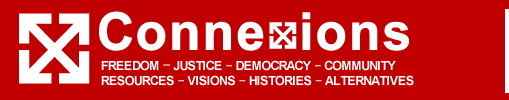Create an elaborate description of the image, covering every aspect.

The image features a visually striking header for "Connexions," presented against a vibrant red background. Prominently displayed is the word "Connexions" in bold, white letters, accompanied by a distinctive logo that features an abstract graphic element, symbolizing interconnection and unity. Below the title, a series of keywords encapsulates the themes of the organization, including "FREEDOM," "JUSTICE," "DEMOCRACY," "COMMUNITY," "RESOURCES," "VISIONS," "HISTORIES," and "ALTERNATIVES." This succinctly emphasizes Connexions' commitment to promoting social justice and offering diverse perspectives on vital issues. The overall design is both modern and impactful, designed to engage and inform visitors about the organization's mission and resources.